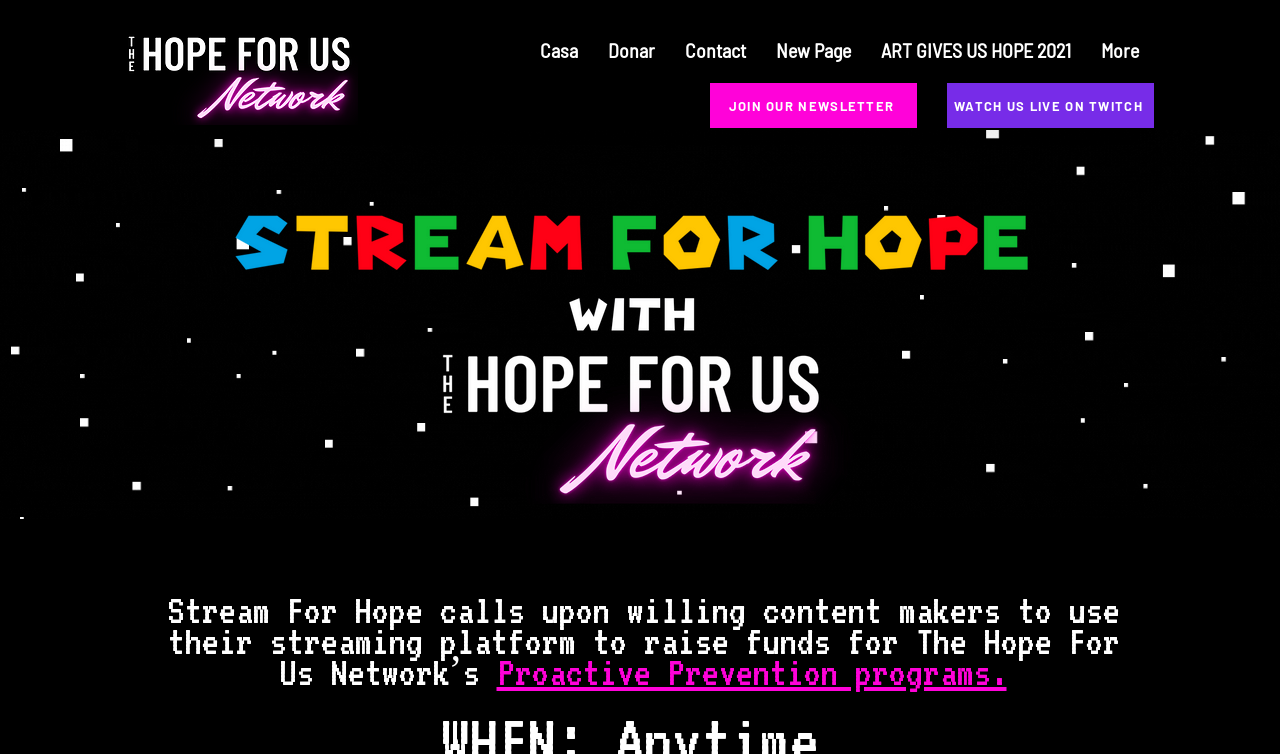Find the bounding box coordinates of the element to click in order to complete the given instruction: "Click the profile picture."

[0.094, 0.033, 0.28, 0.166]